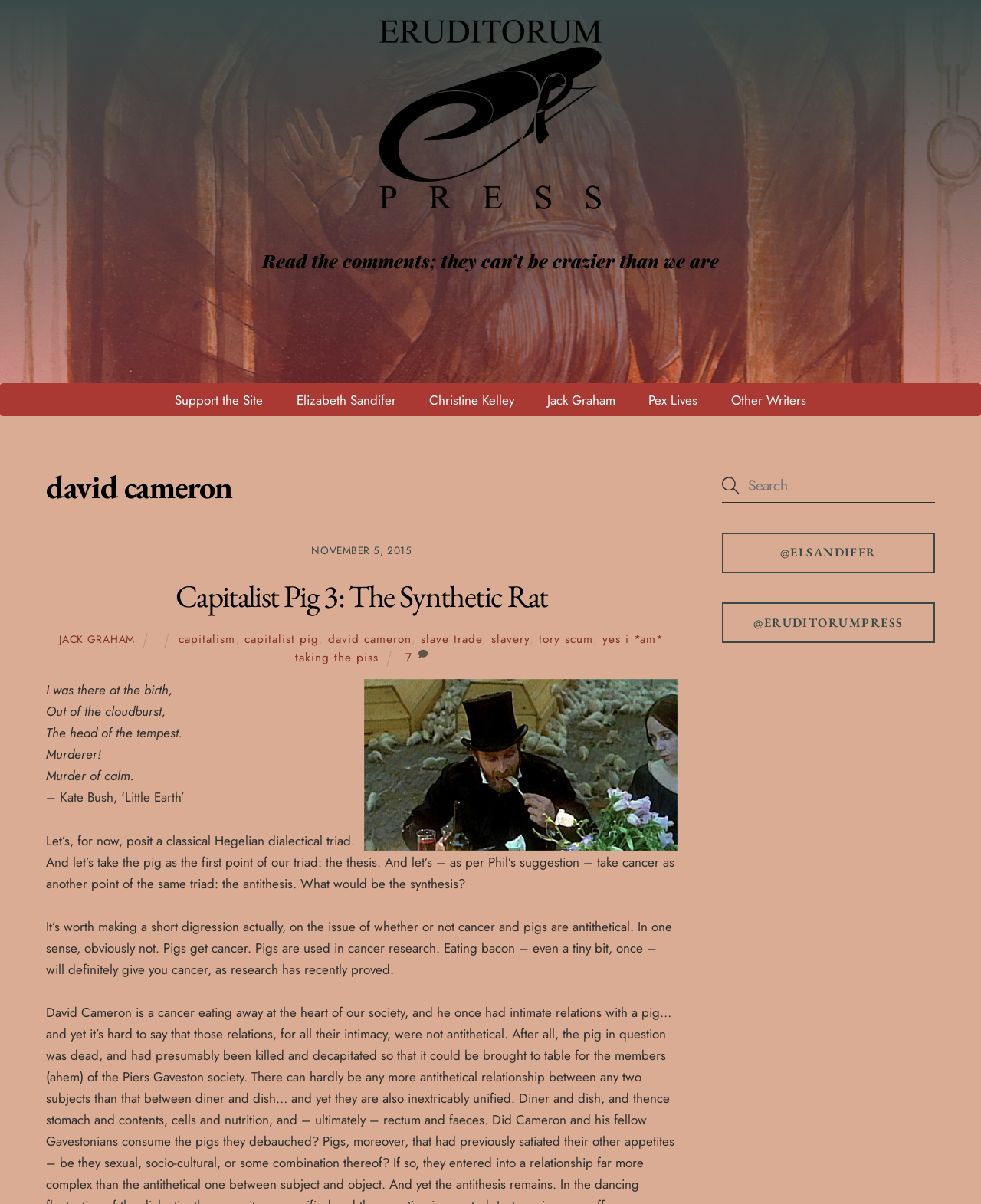What is the name of the website?
Refer to the image and give a detailed answer to the query.

The name of the website can be inferred from the link 'Eruditorum Press' at the top of the page, which is also the text of the image with the same name.